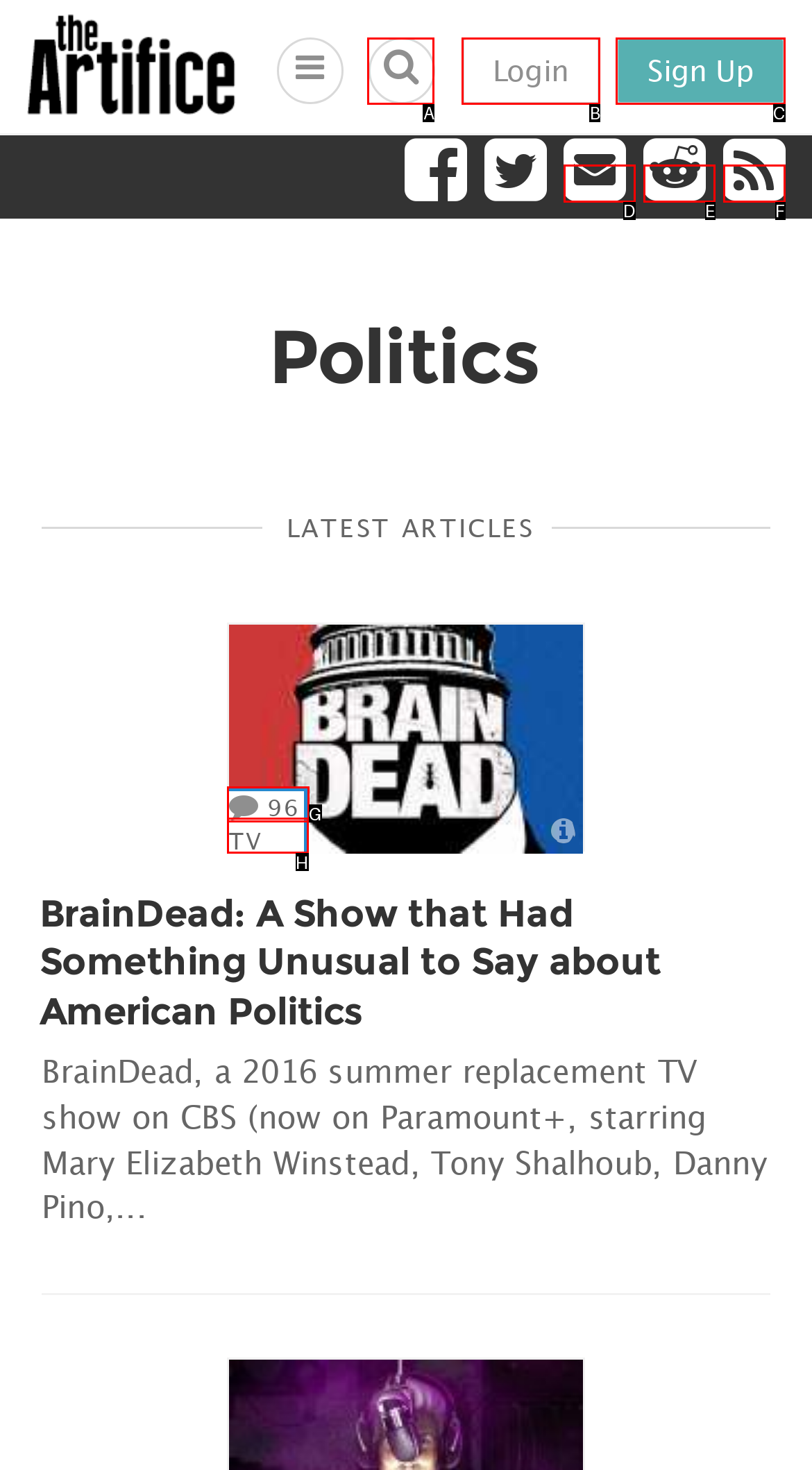Select the correct option based on the description: Sign Up
Answer directly with the option’s letter.

C